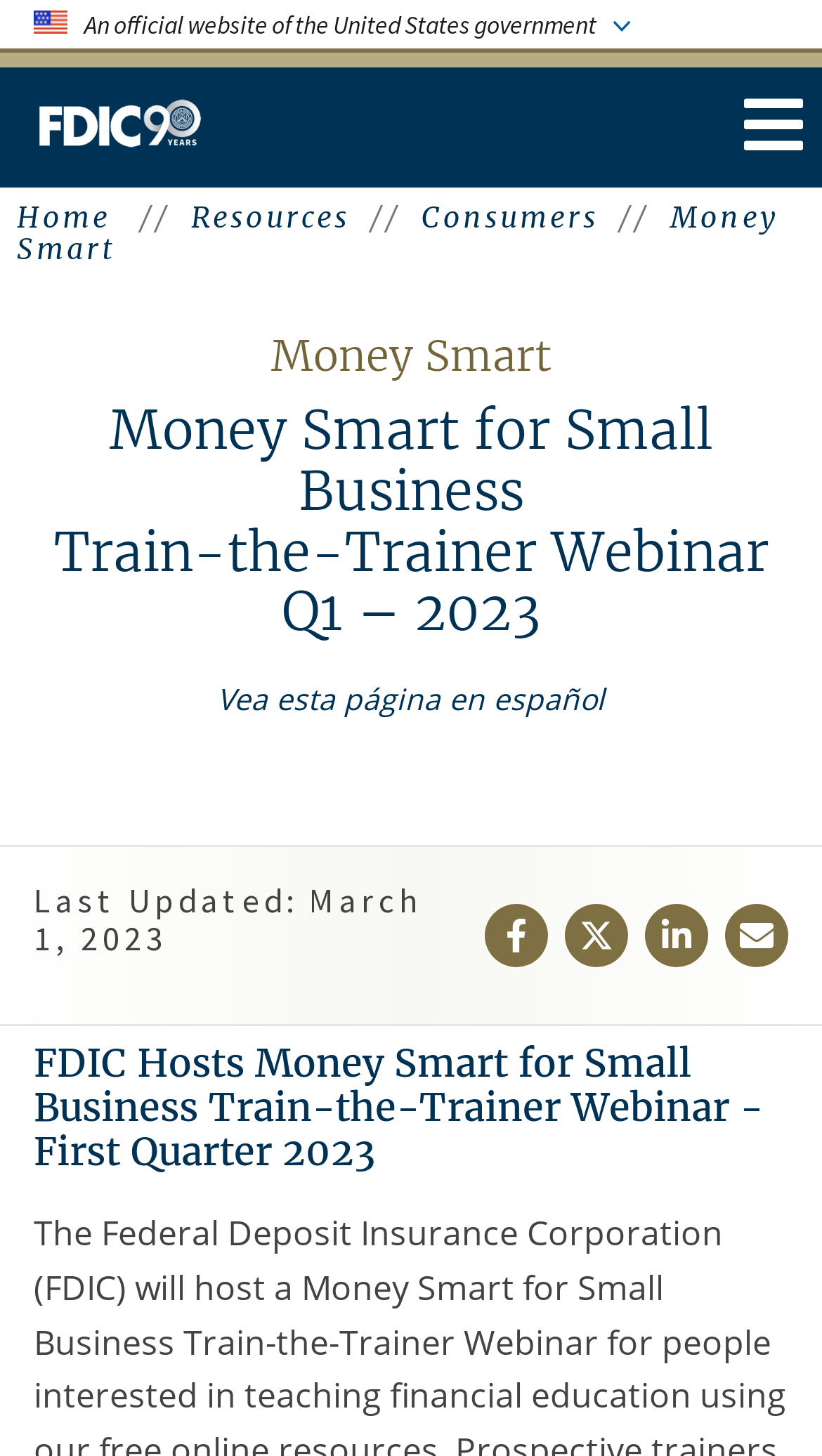Please extract the primary headline from the webpage.

Money Smart for Small Business
Train-the-Trainer Webinar Q1 – 2023